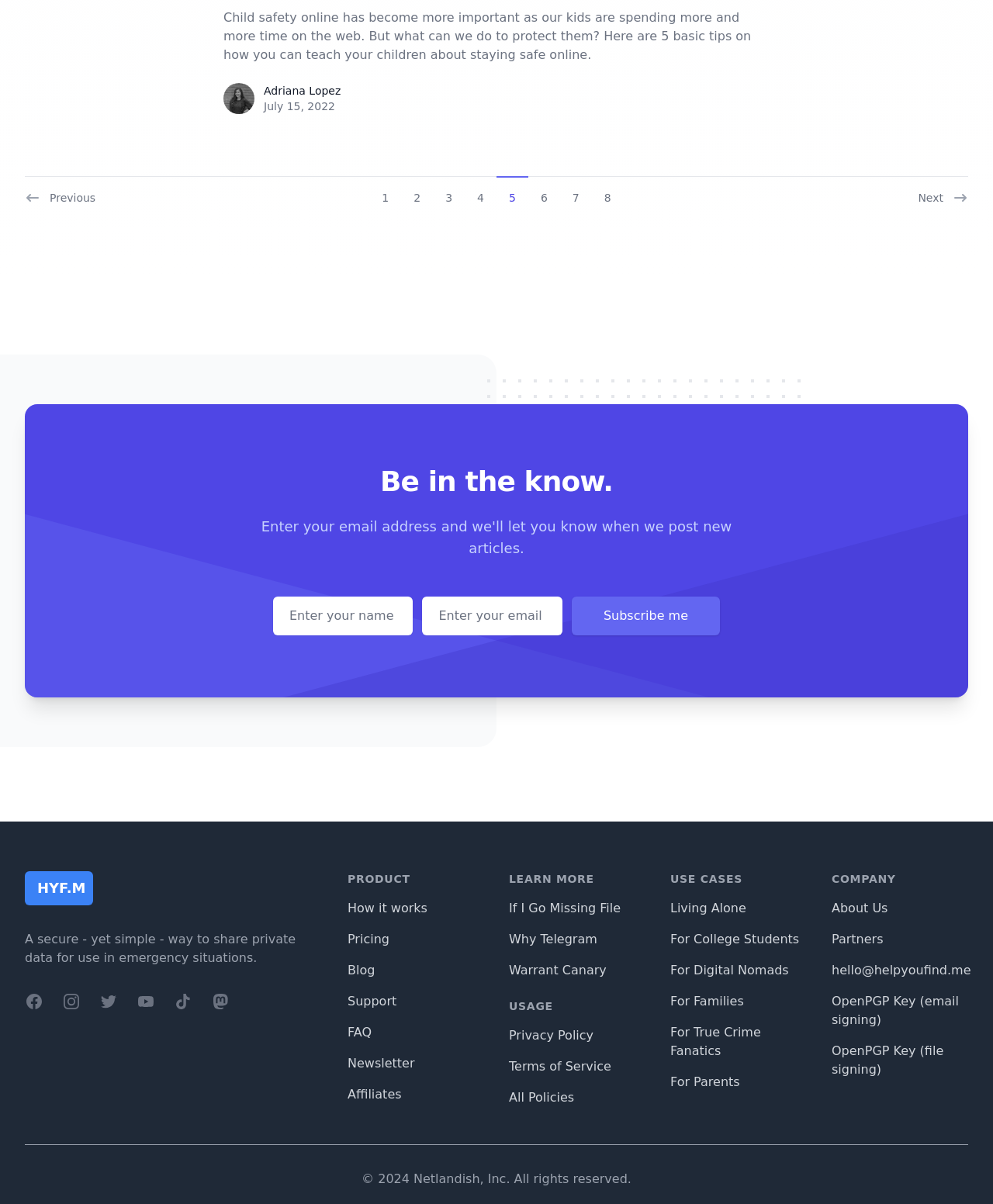What is the purpose of the 'Subscribe me' button?
Refer to the image and provide a thorough answer to the question.

The 'Subscribe me' button is located below the 'Full name' and 'Email address' textboxes, suggesting that it is used to subscribe to a service or newsletter after providing the required information.